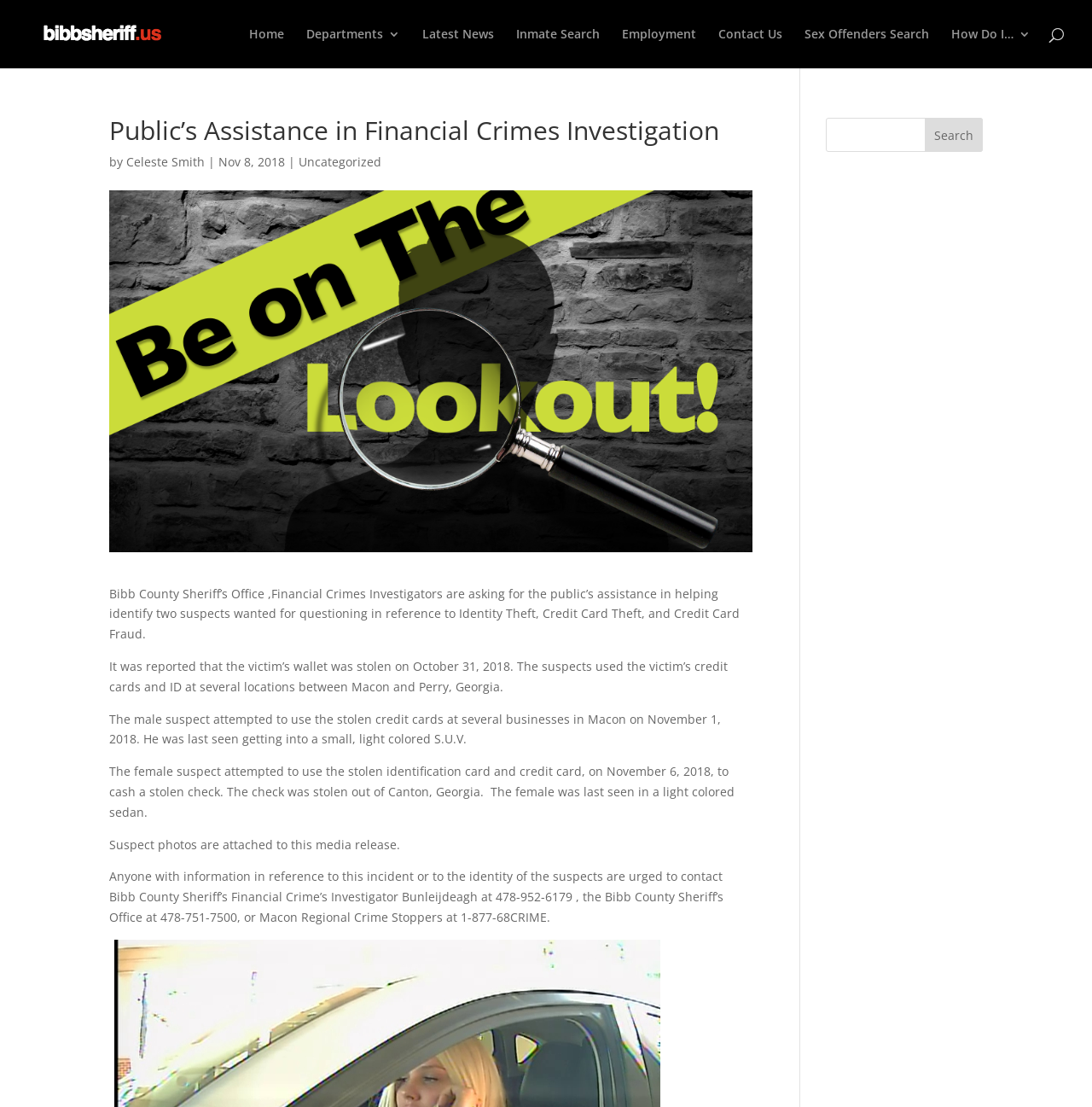Please find the bounding box coordinates of the clickable region needed to complete the following instruction: "contact us". The bounding box coordinates must consist of four float numbers between 0 and 1, i.e., [left, top, right, bottom].

[0.658, 0.025, 0.716, 0.062]